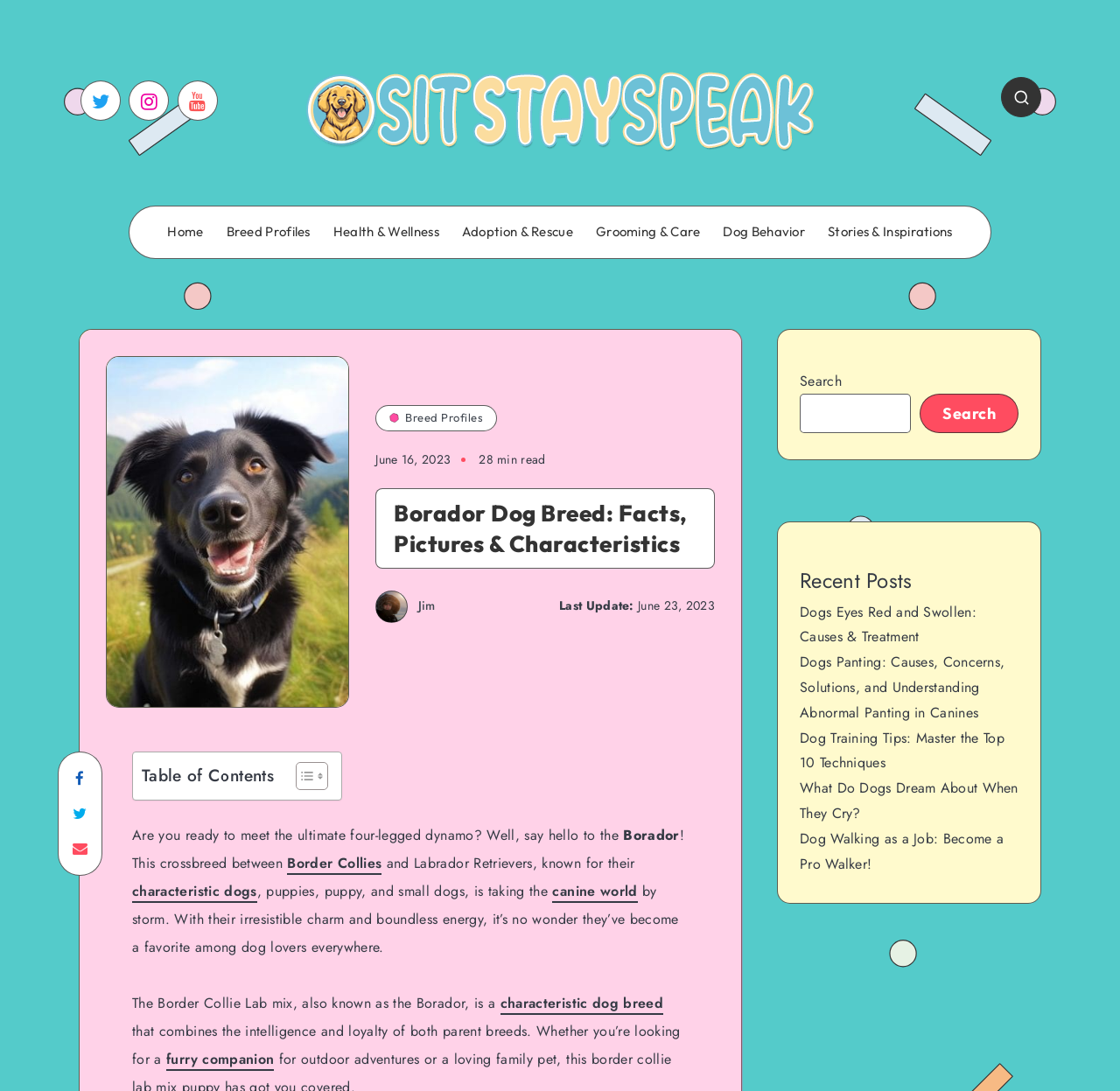Find the bounding box coordinates of the element's region that should be clicked in order to follow the given instruction: "Go to Home page". The coordinates should consist of four float numbers between 0 and 1, i.e., [left, top, right, bottom].

[0.149, 0.205, 0.182, 0.22]